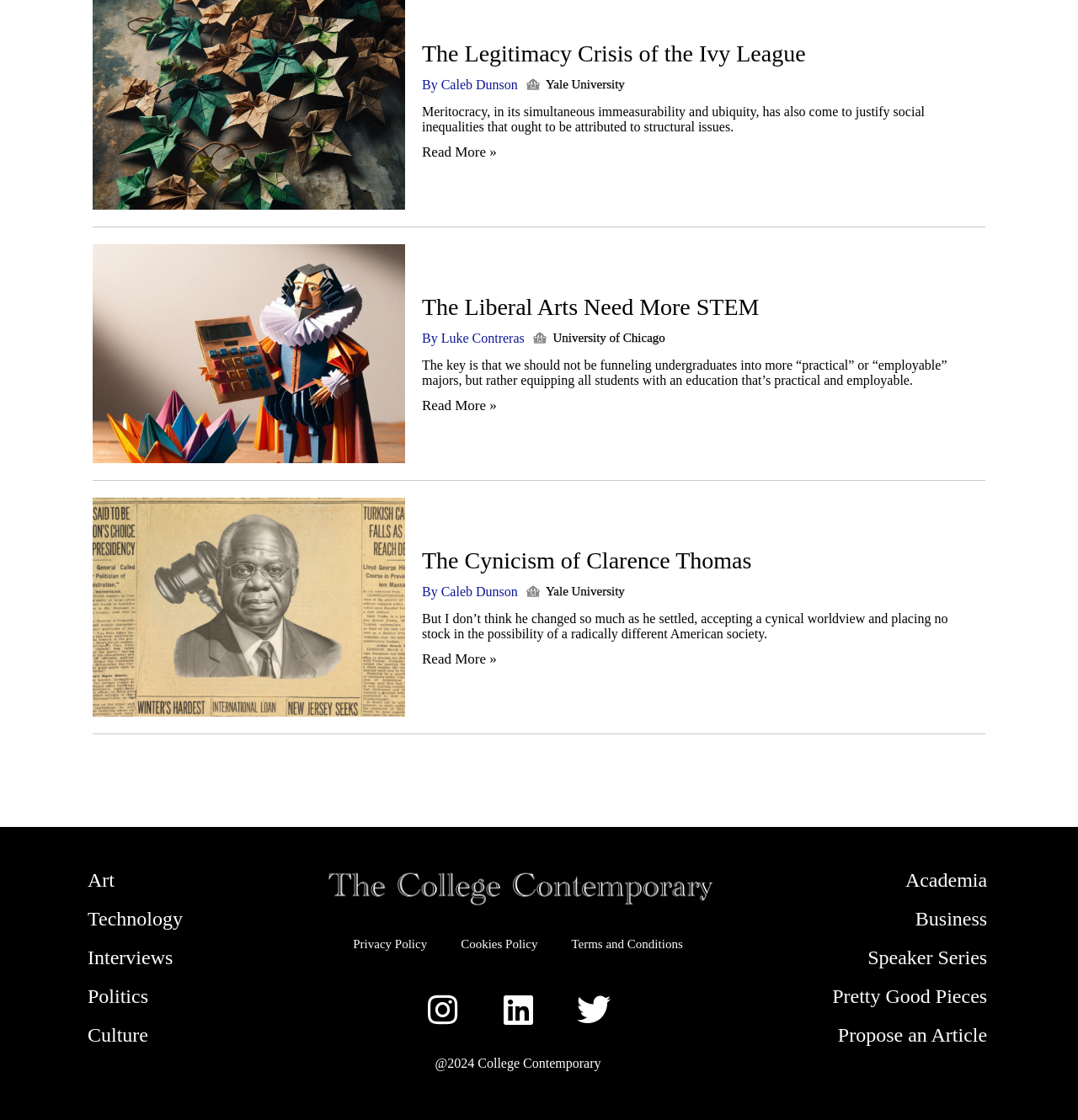Highlight the bounding box coordinates of the element you need to click to perform the following instruction: "Read the article about the liberal arts needing more STEM."

[0.391, 0.262, 0.898, 0.287]